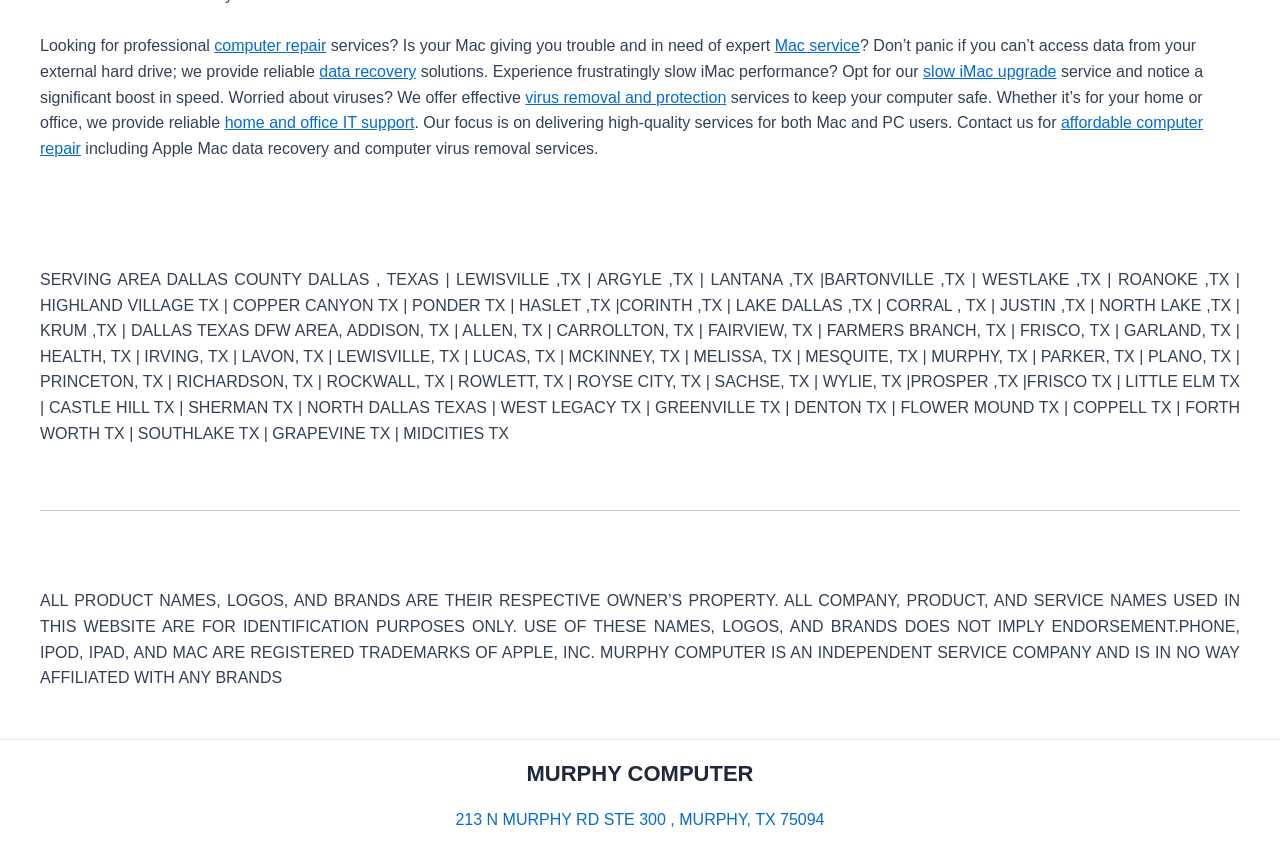Please specify the bounding box coordinates of the area that should be clicked to accomplish the following instruction: "Explore virus removal and protection services". The coordinates should consist of four float numbers between 0 and 1, i.e., [left, top, right, bottom].

[0.41, 0.104, 0.567, 0.124]